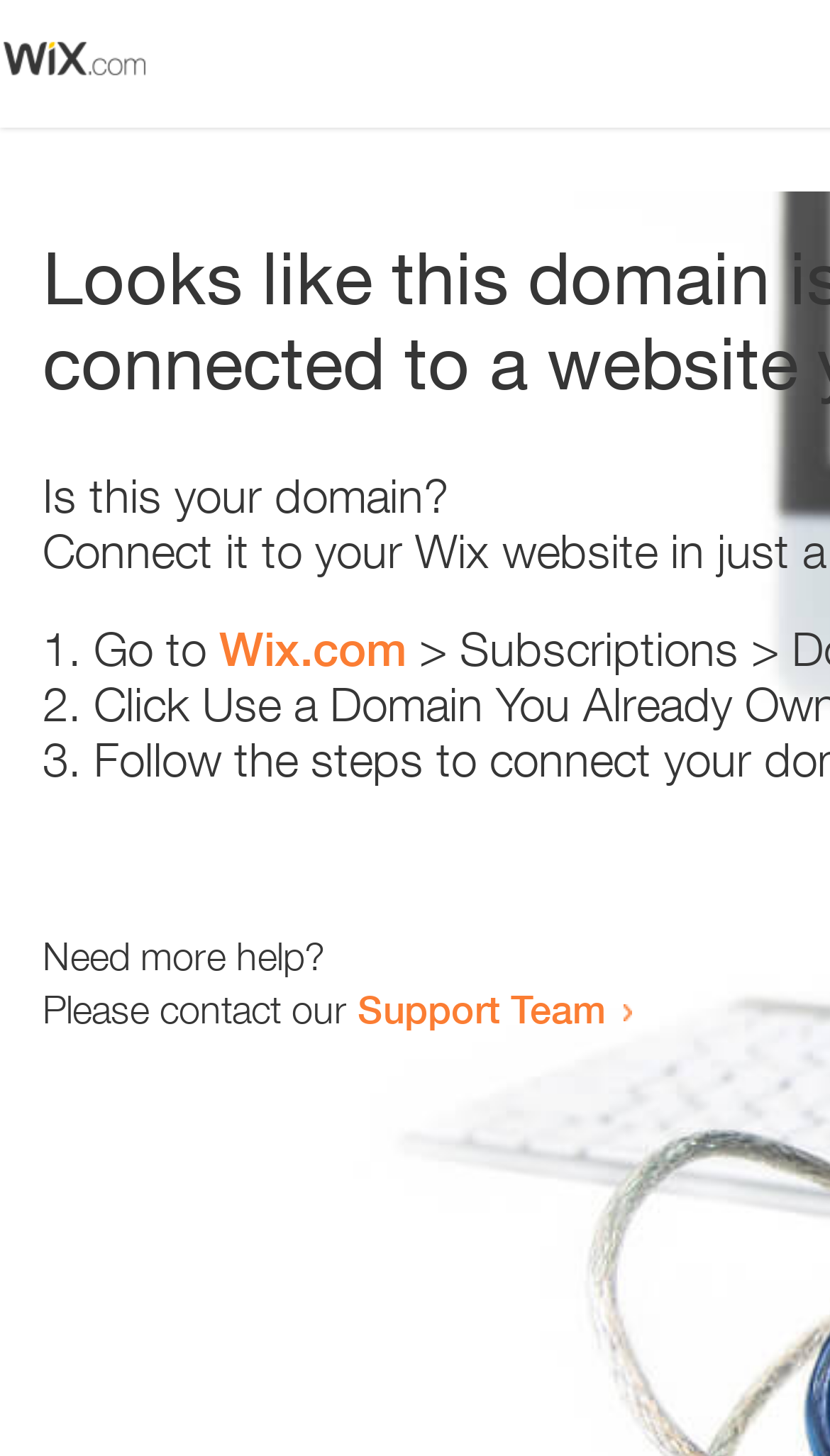Using the format (top-left x, top-left y, bottom-right x, bottom-right y), provide the bounding box coordinates for the described UI element. All values should be floating point numbers between 0 and 1: Support Team

[0.431, 0.677, 0.731, 0.709]